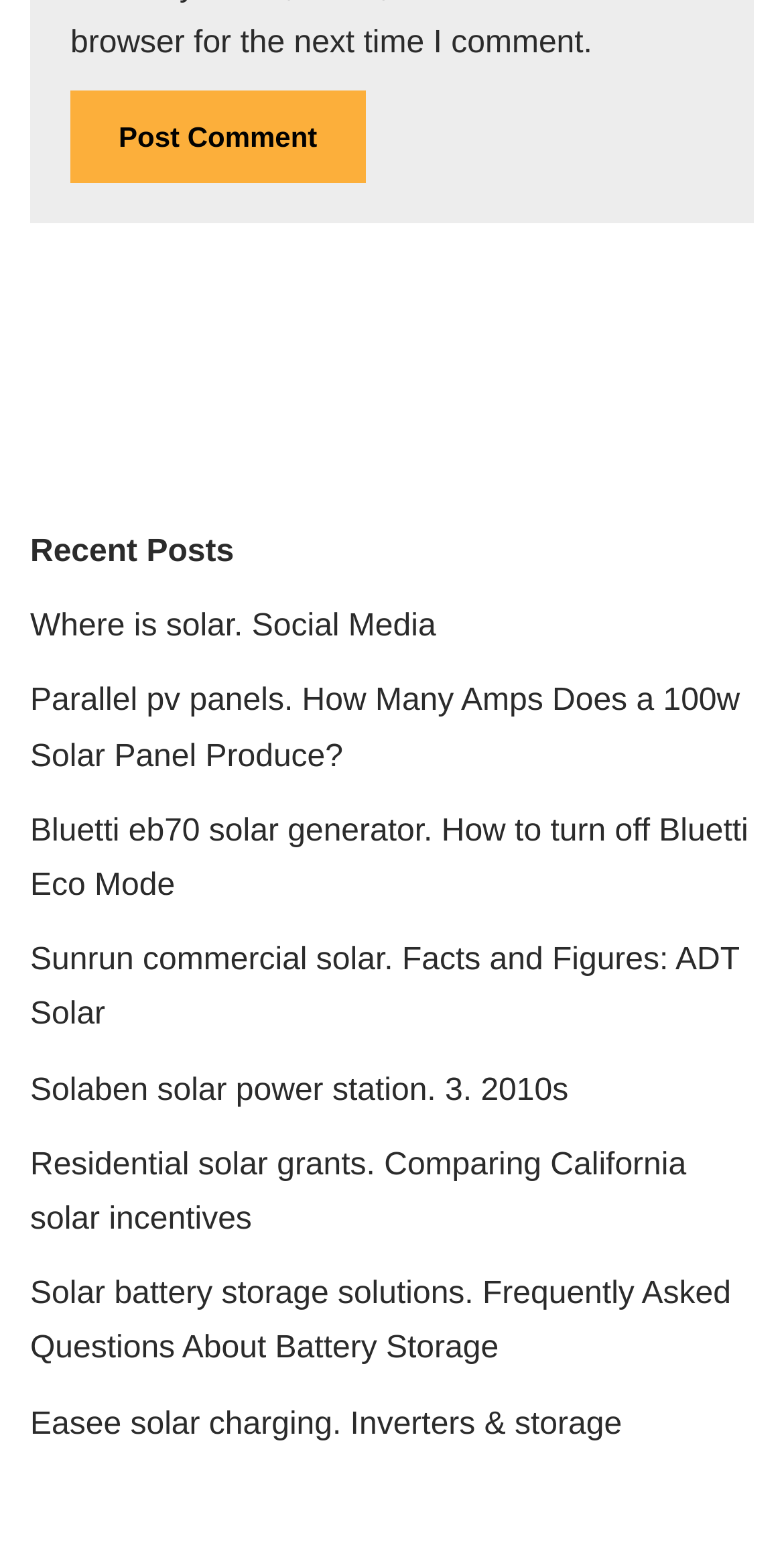Determine the bounding box coordinates of the region that needs to be clicked to achieve the task: "Visit 'Where is solar. Social Media'".

[0.038, 0.396, 0.556, 0.418]